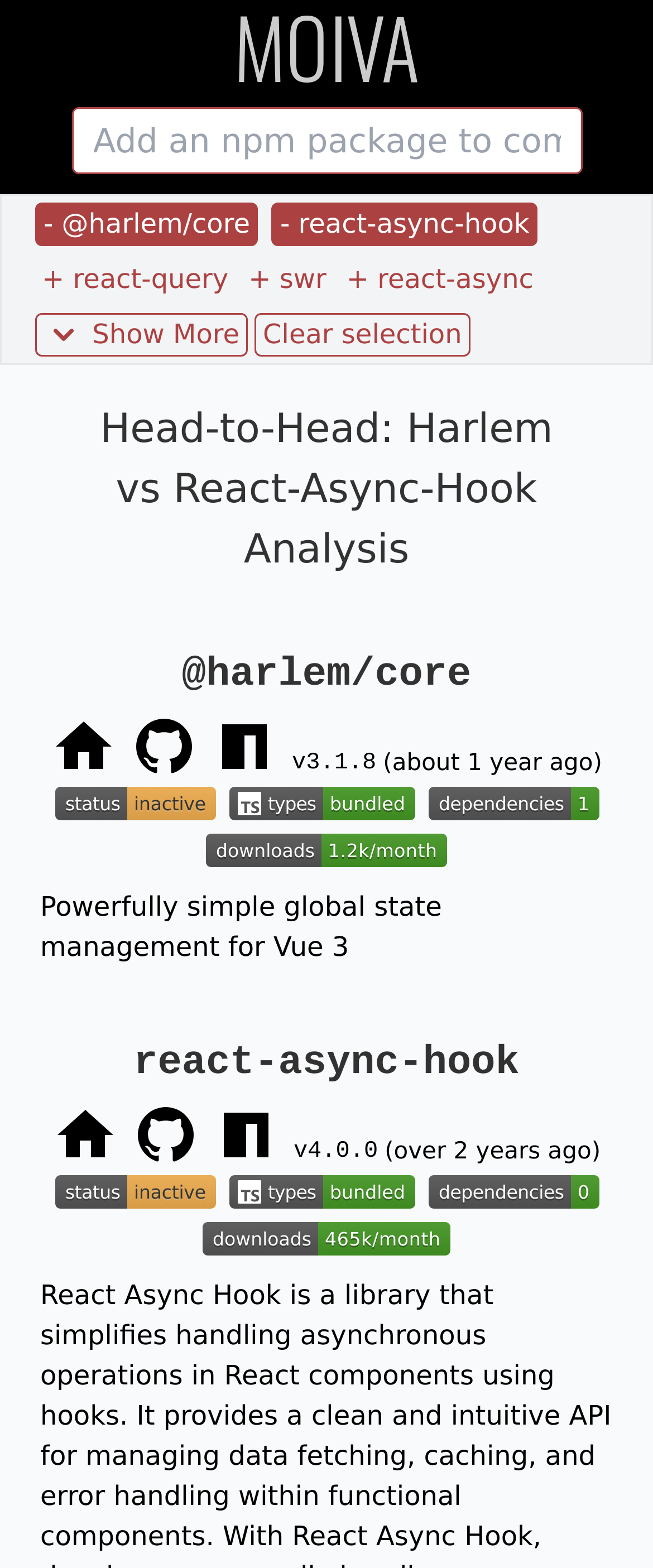Please specify the bounding box coordinates of the element that should be clicked to execute the given instruction: 'Link to the npm package info at npmjs.com'. Ensure the coordinates are four float numbers between 0 and 1, expressed as [left, top, right, bottom].

[0.324, 0.455, 0.427, 0.498]